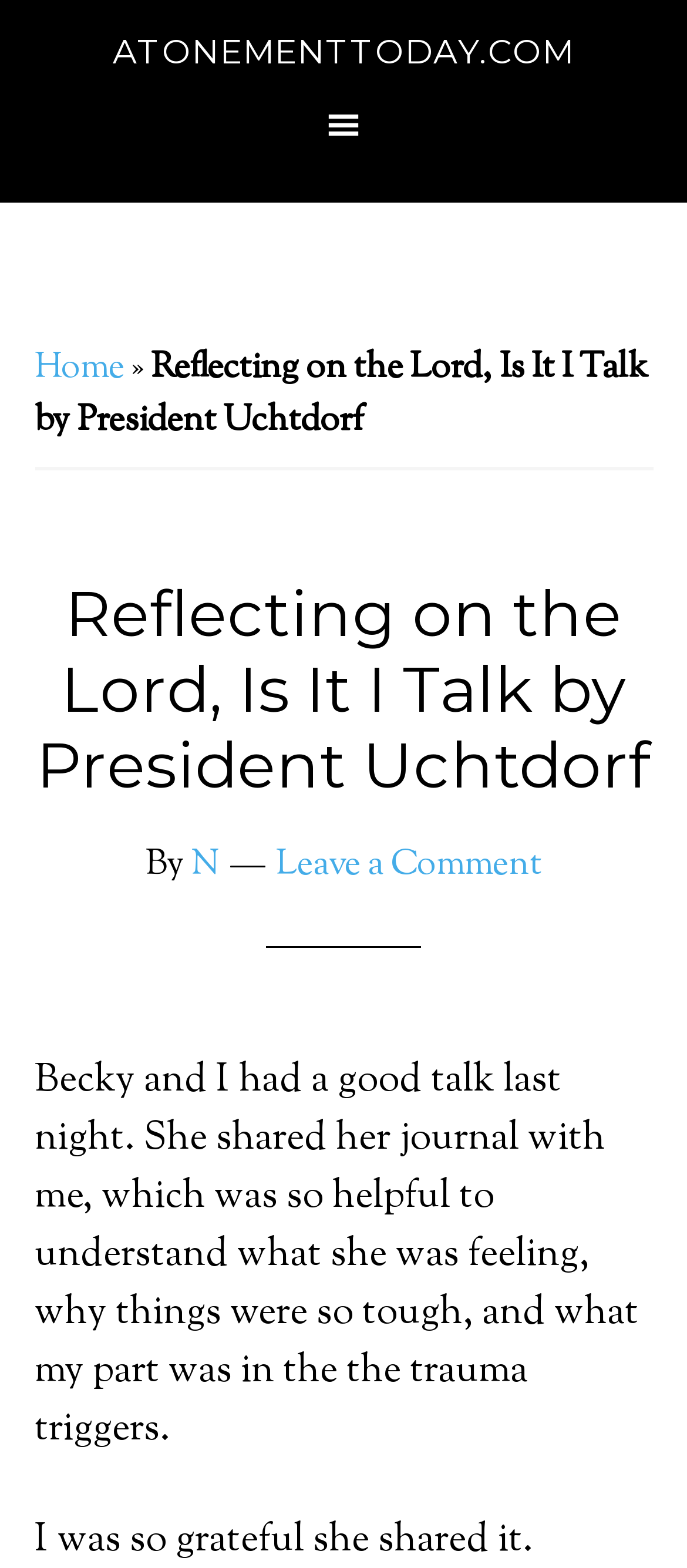What is Becky sharing with the author?
Please utilize the information in the image to give a detailed response to the question.

I read the text 'Becky and I had a good talk last night. She shared her journal with me...' which indicates that Becky is sharing her journal with the author.